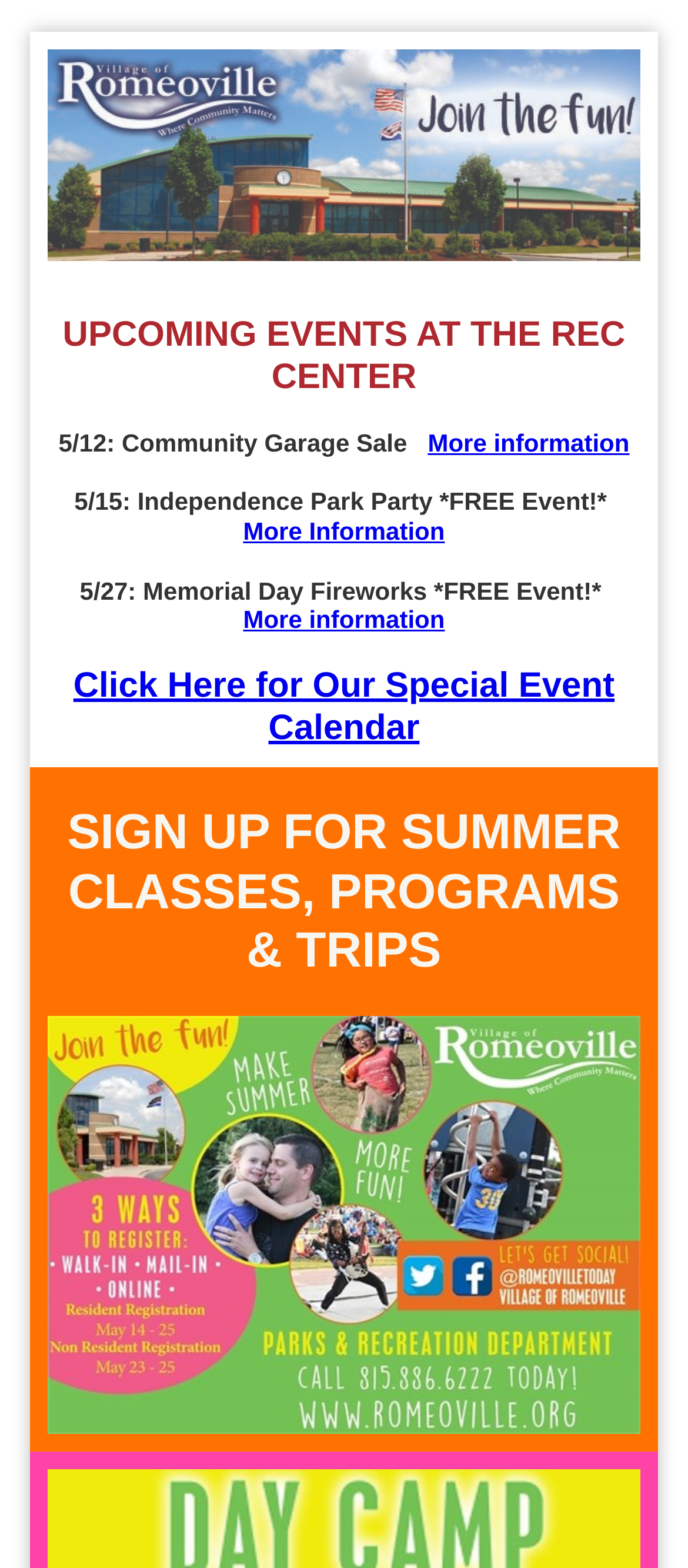What is the theme of the event on 5/15?
Refer to the image and give a detailed response to the question.

The theme of the event on 5/15 can be found in the second table row of the webpage, which contains the text '5/15: Independence Park Party *FREE Event!*'.